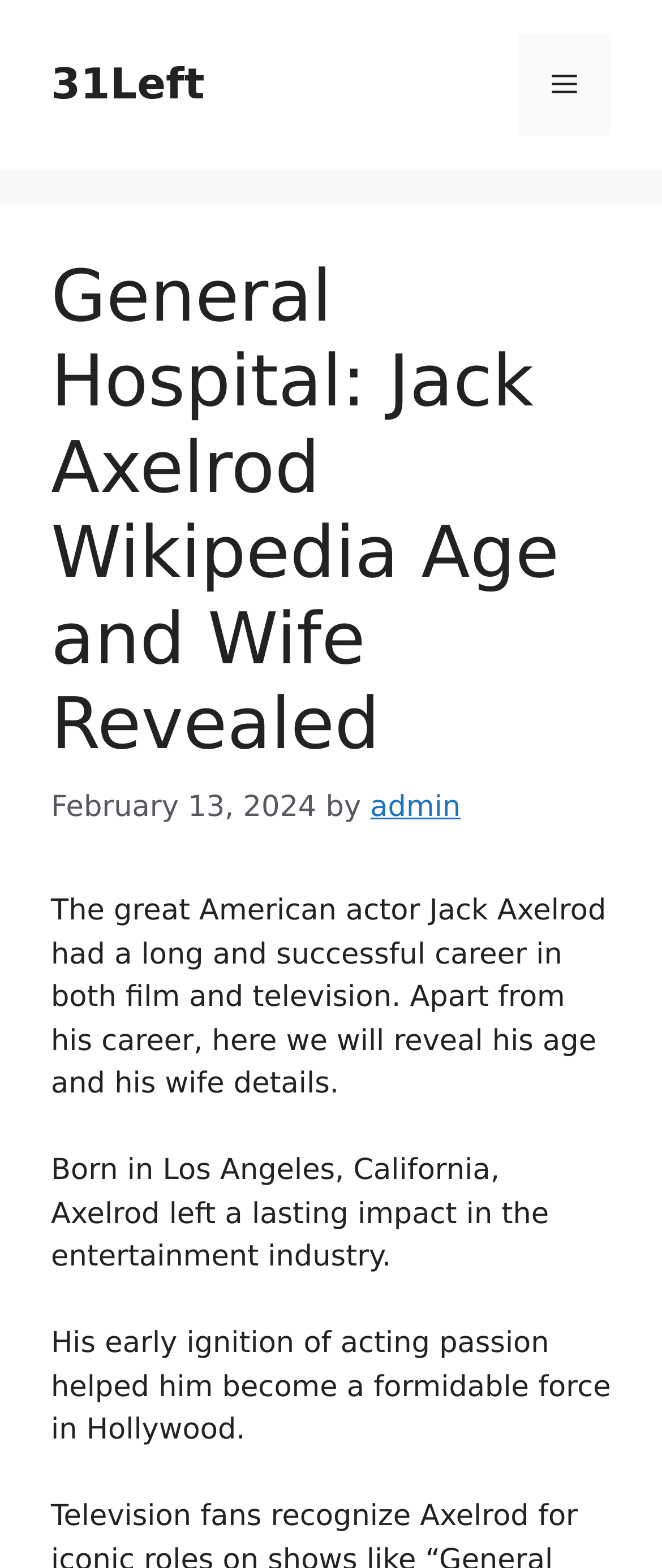Who is the author of the article?
Carefully analyze the image and provide a thorough answer to the question.

The article mentions the author's name 'admin' in the sentence 'by admin' which is located below the heading and above the article content.